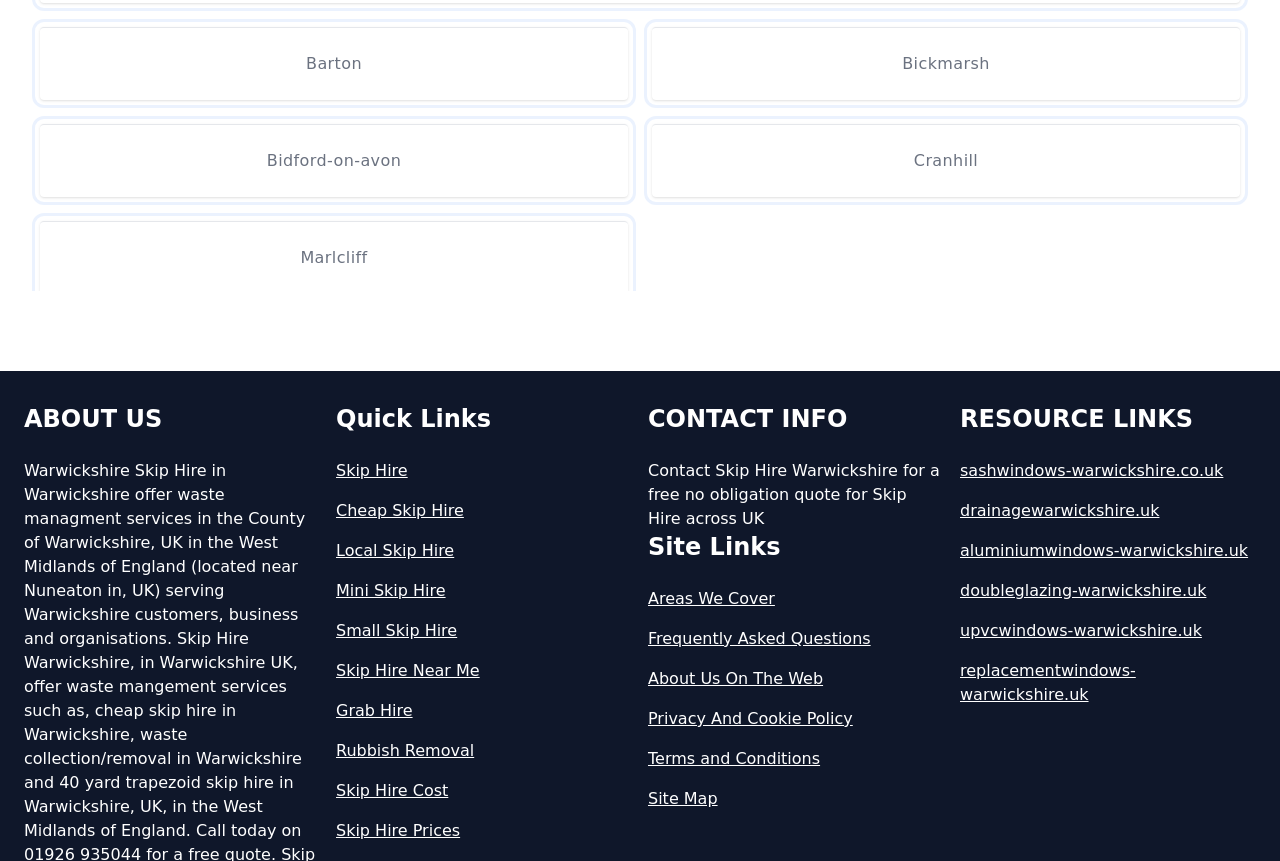Identify the bounding box coordinates of the element to click to follow this instruction: 'View the 'ABOUT US' section'. Ensure the coordinates are four float values between 0 and 1, provided as [left, top, right, bottom].

[0.019, 0.468, 0.25, 0.505]